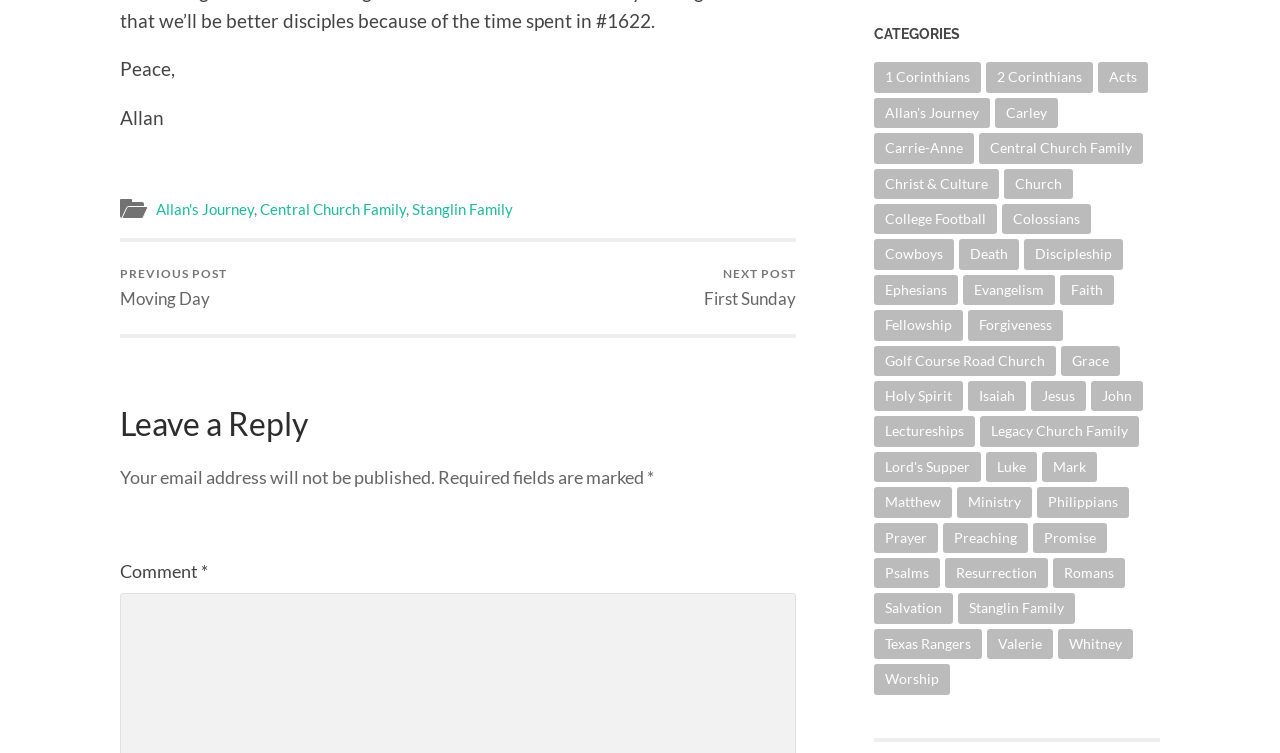Answer the following in one word or a short phrase: 
How many categories are listed on the webpage?

28